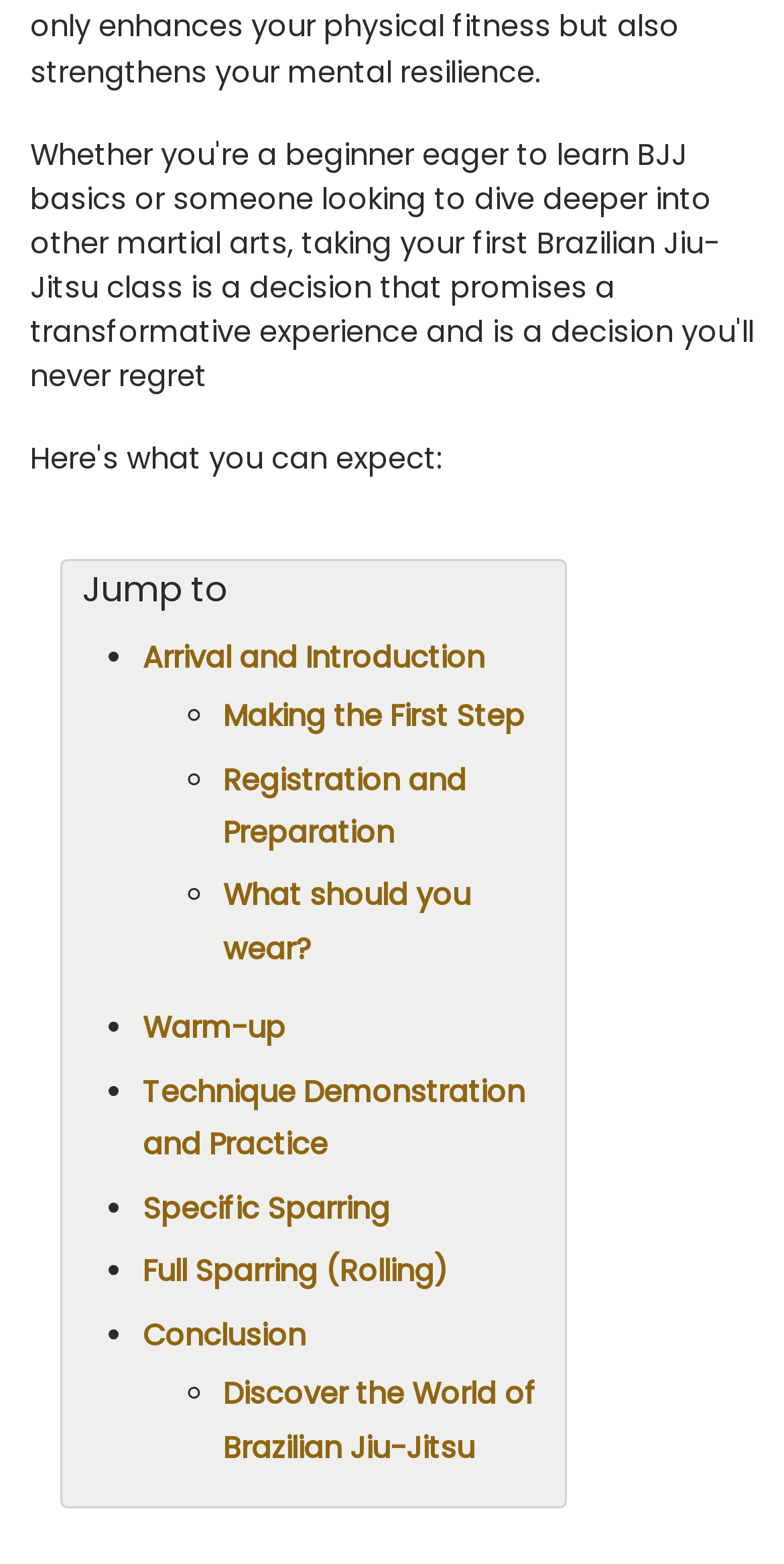Identify the bounding box coordinates of the region that should be clicked to execute the following instruction: "View 'Technique Demonstration and Practice'".

[0.182, 0.666, 0.669, 0.764]